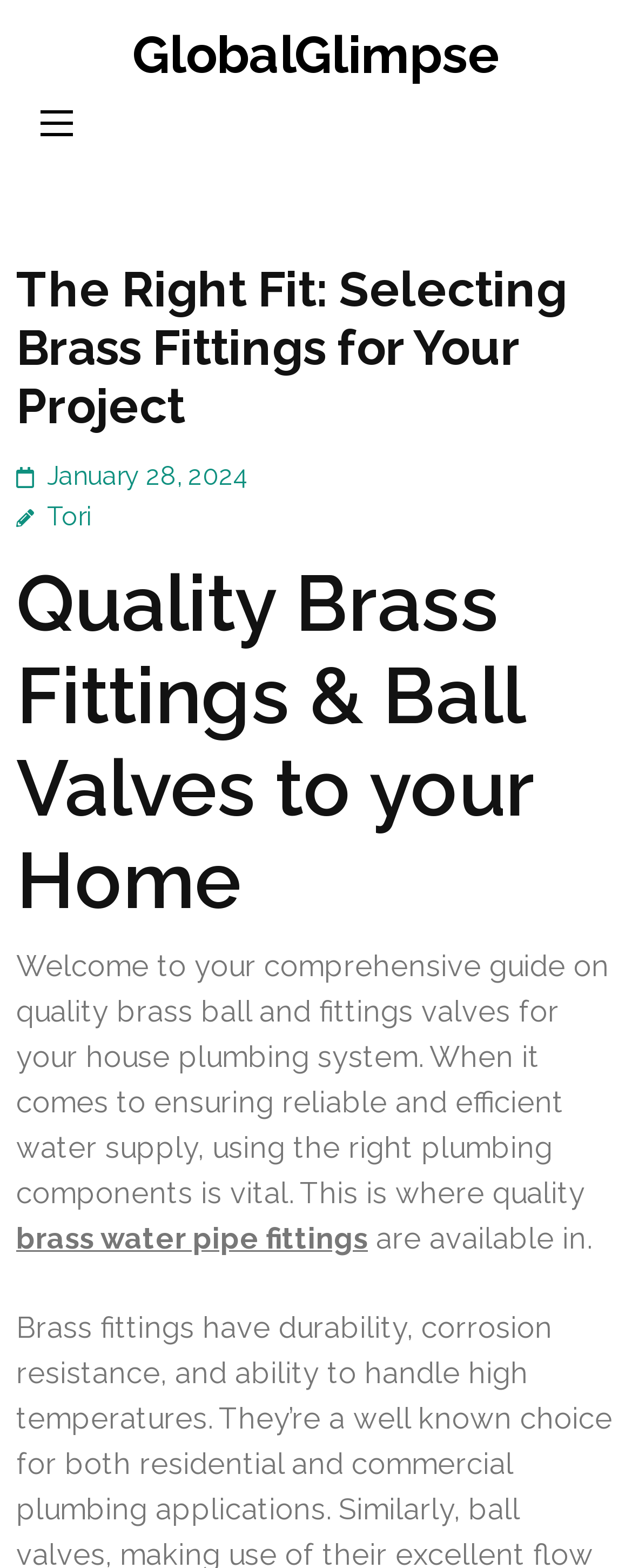Who is the author of this article?
Refer to the image and provide a concise answer in one word or phrase.

Tori